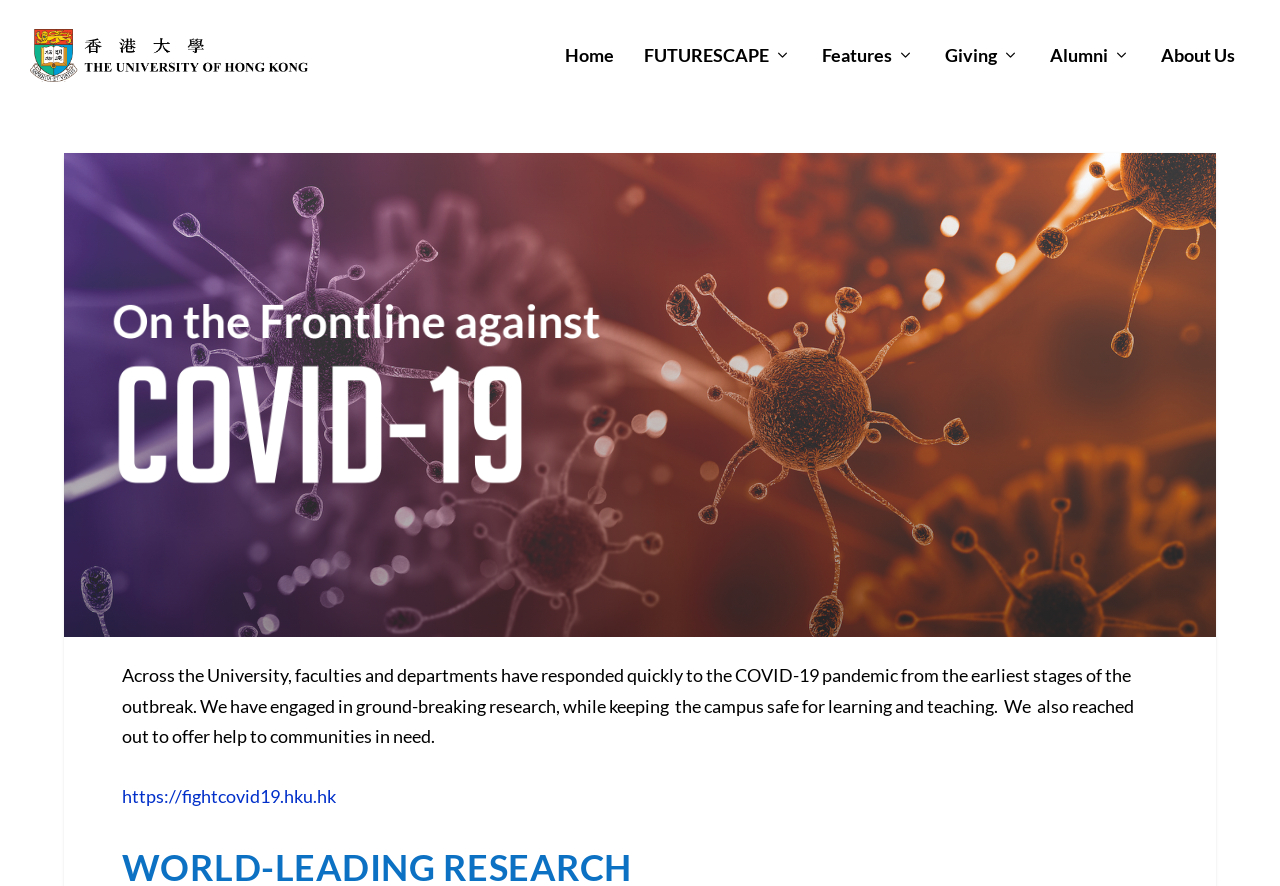Locate the UI element described by Alumni and provide its bounding box coordinates. Use the format (top-left x, top-left y, bottom-right x, bottom-right y) with all values as floating point numbers between 0 and 1.

[0.82, 0.056, 0.884, 0.129]